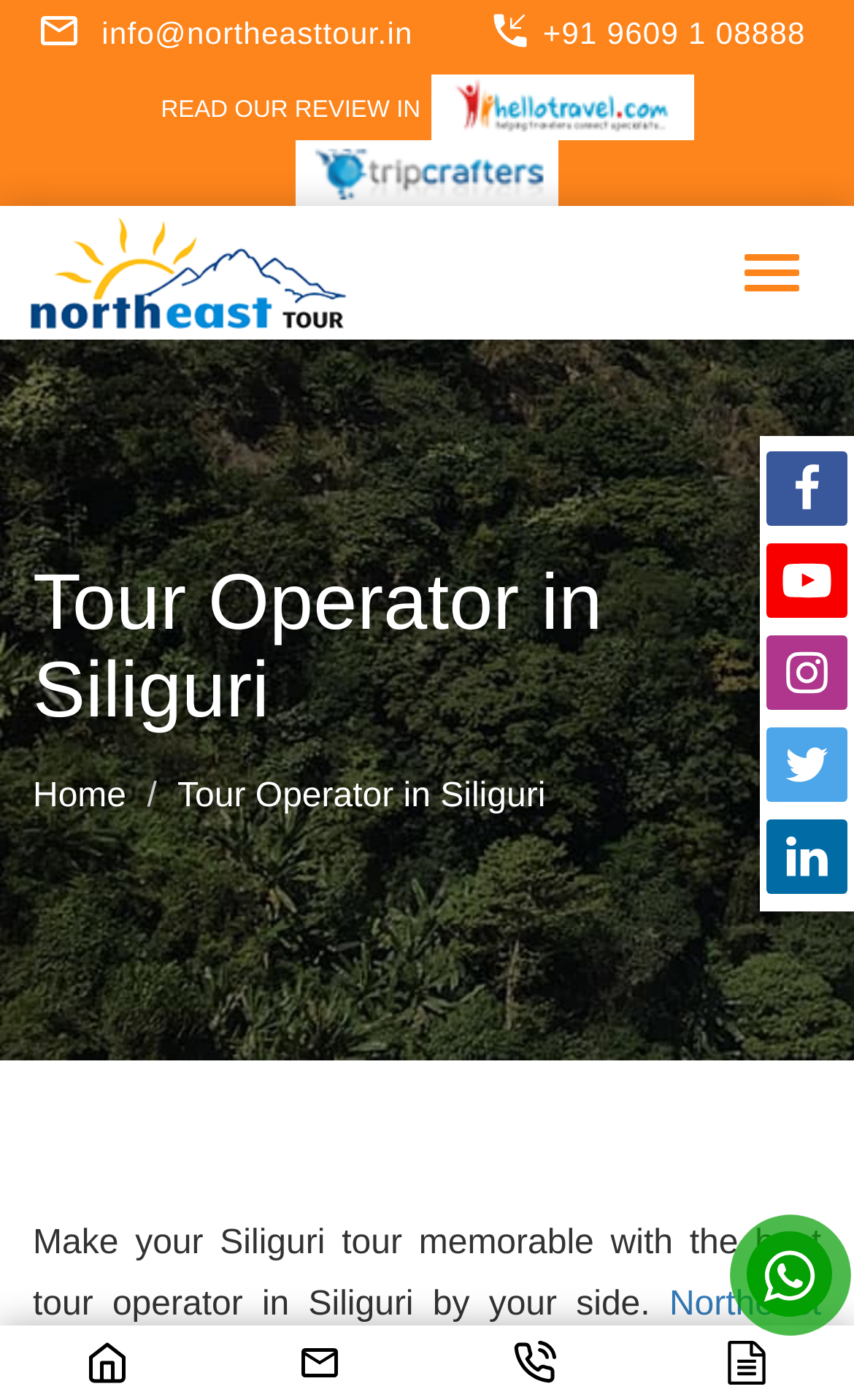Respond with a single word or phrase for the following question: 
What is the purpose of the icons at the bottom of the webpage?

Social media links